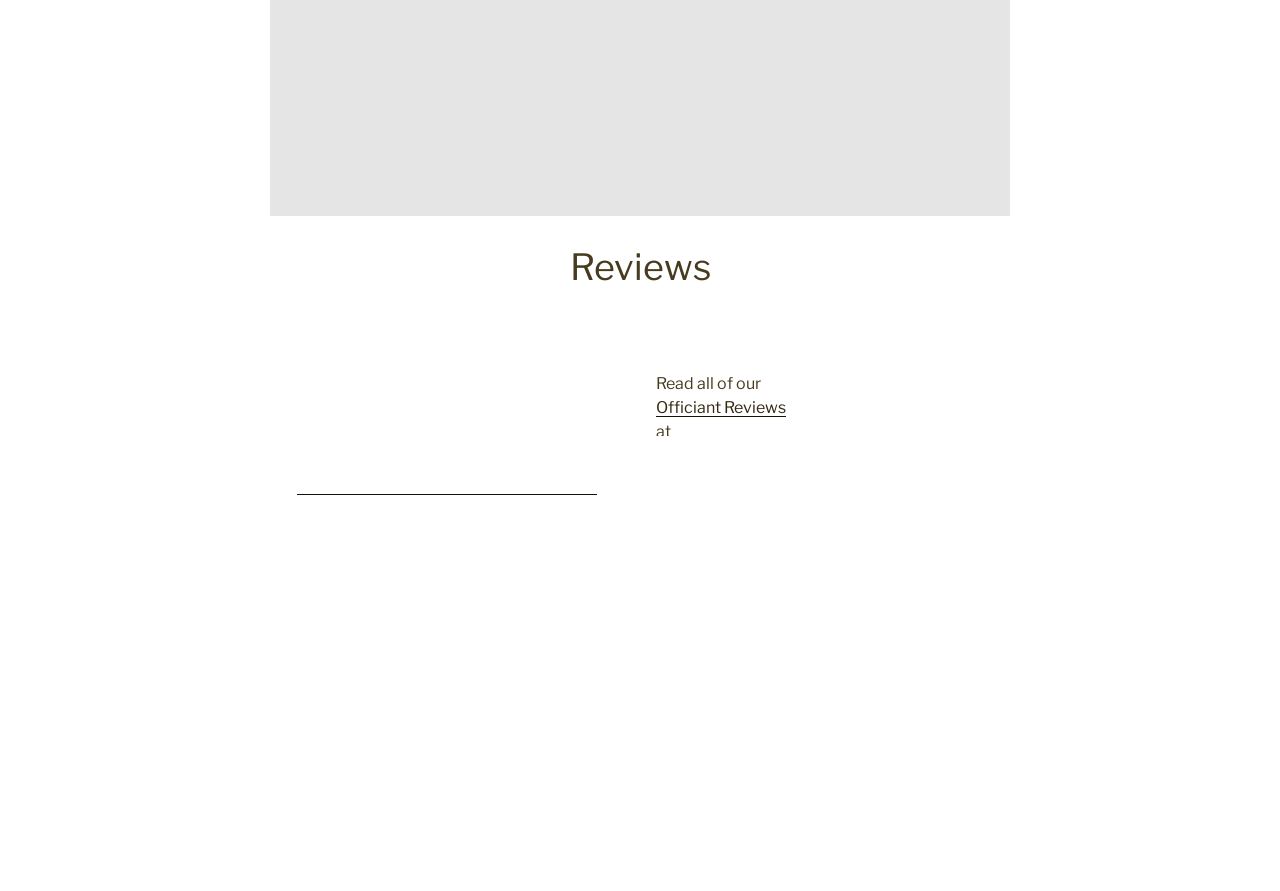Please answer the following question using a single word or phrase: 
What is the purpose of the image with the text 'Read our reviews on The Knot.'?

Link to The Knot